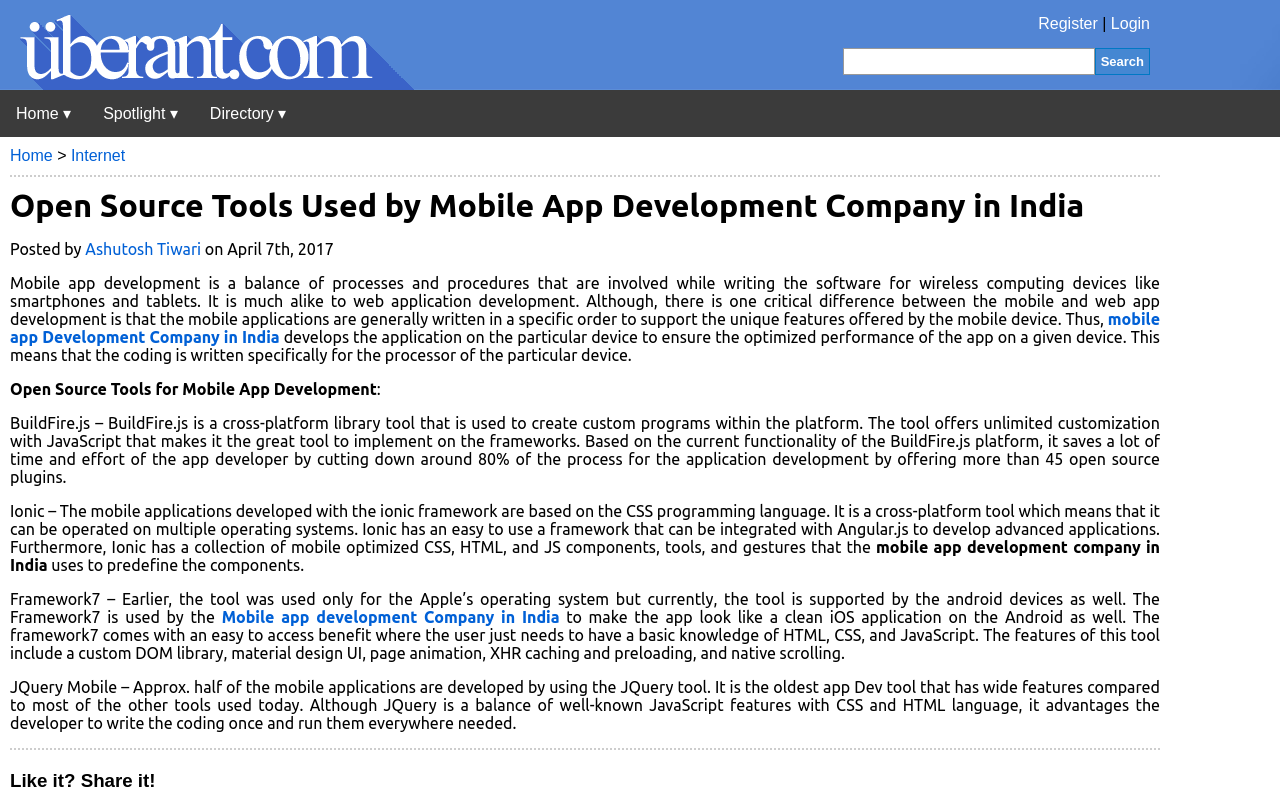Answer the question below with a single word or a brief phrase: 
What is the main difference between mobile and web app development?

Support for unique features